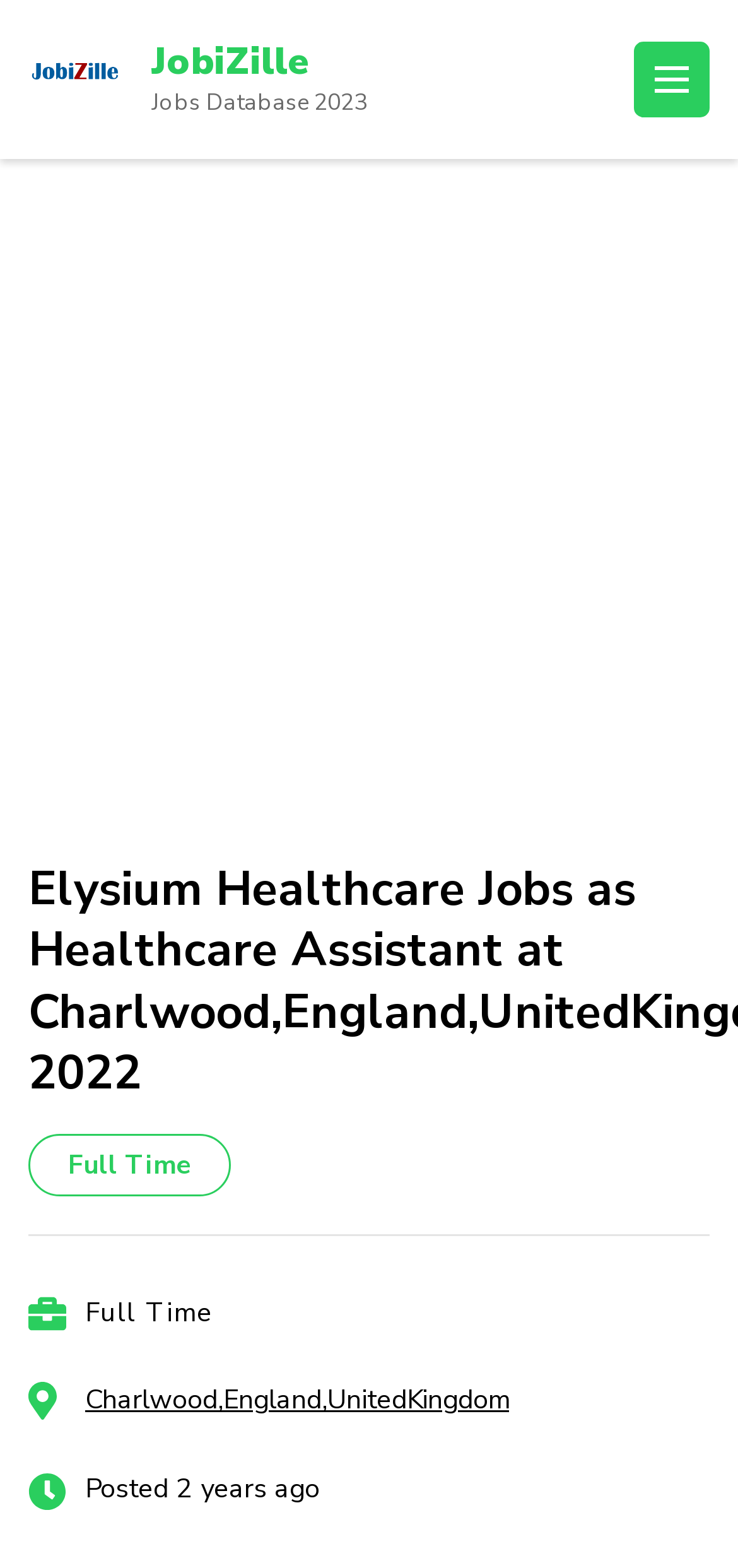What is the job location?
Please provide a single word or phrase based on the screenshot.

Charlwood, England, United Kingdom